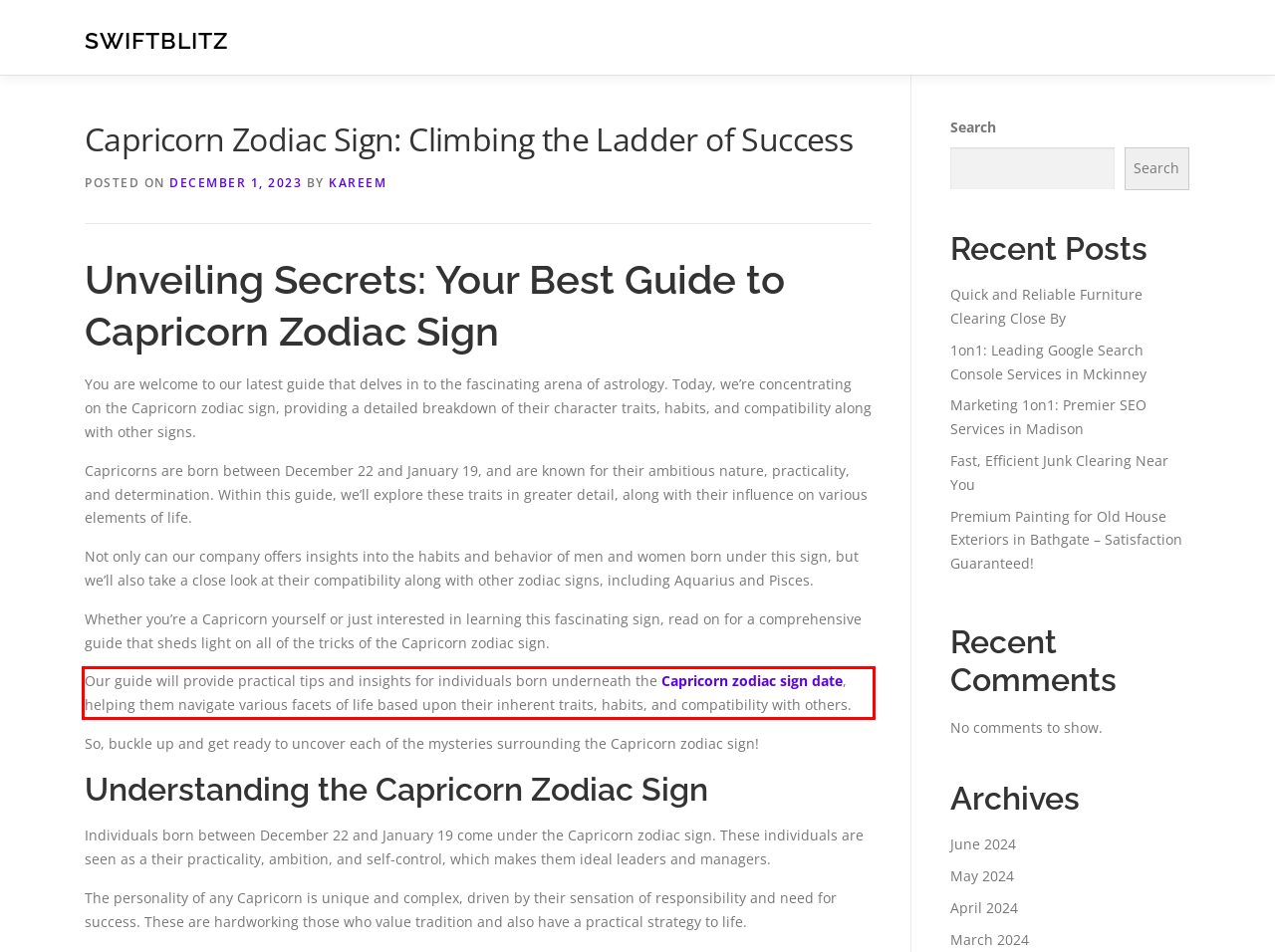Given the screenshot of a webpage, identify the red rectangle bounding box and recognize the text content inside it, generating the extracted text.

Our guide will provide practical tips and insights for individuals born underneath the Capricorn zodiac sign date, helping them navigate various facets of life based upon their inherent traits, habits, and compatibility with others.